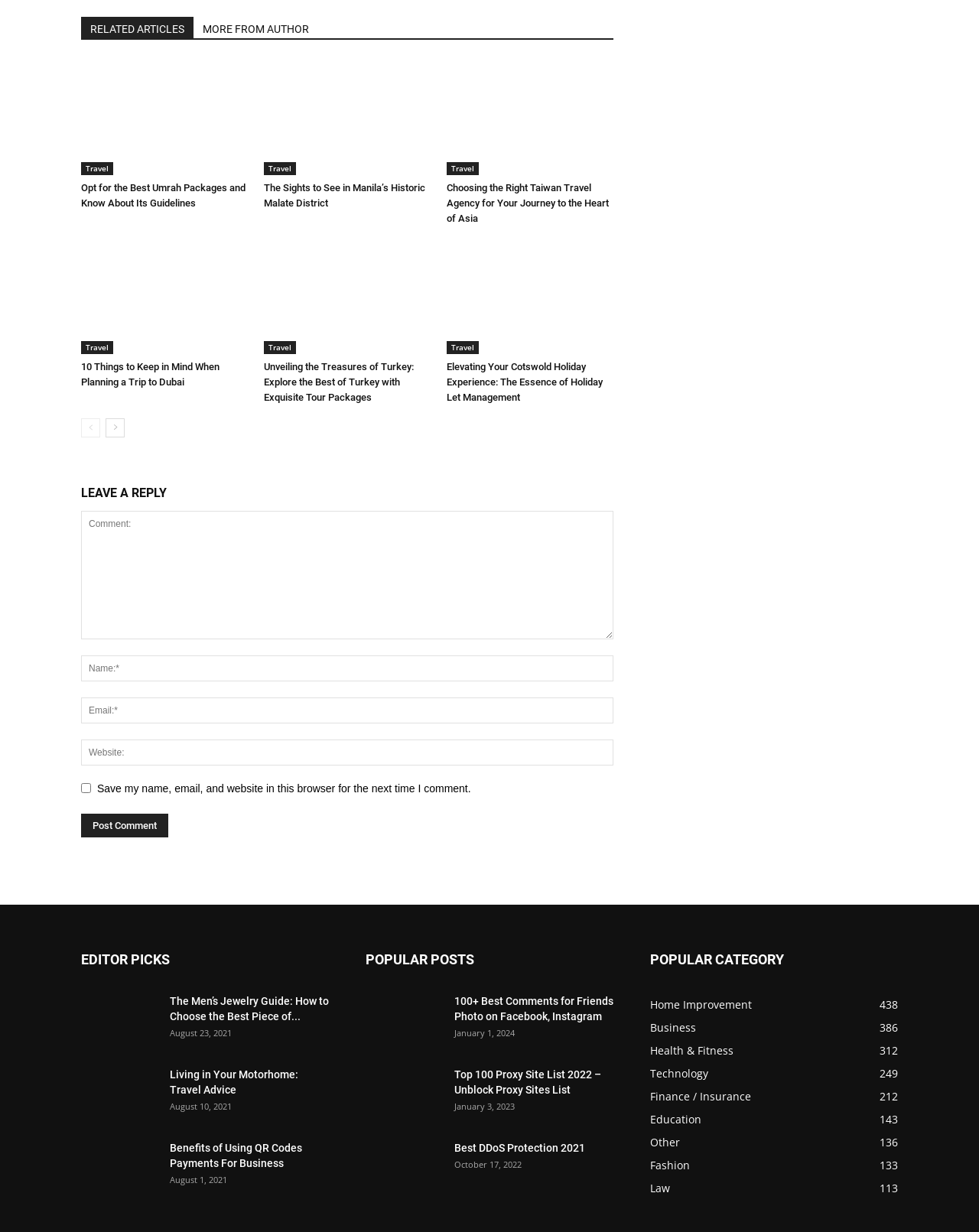Please give a short response to the question using one word or a phrase:
What is the title of the first article under 'POPULAR POSTS'?

100+ Best Comments for Friends Photo on Facebook, Instagram